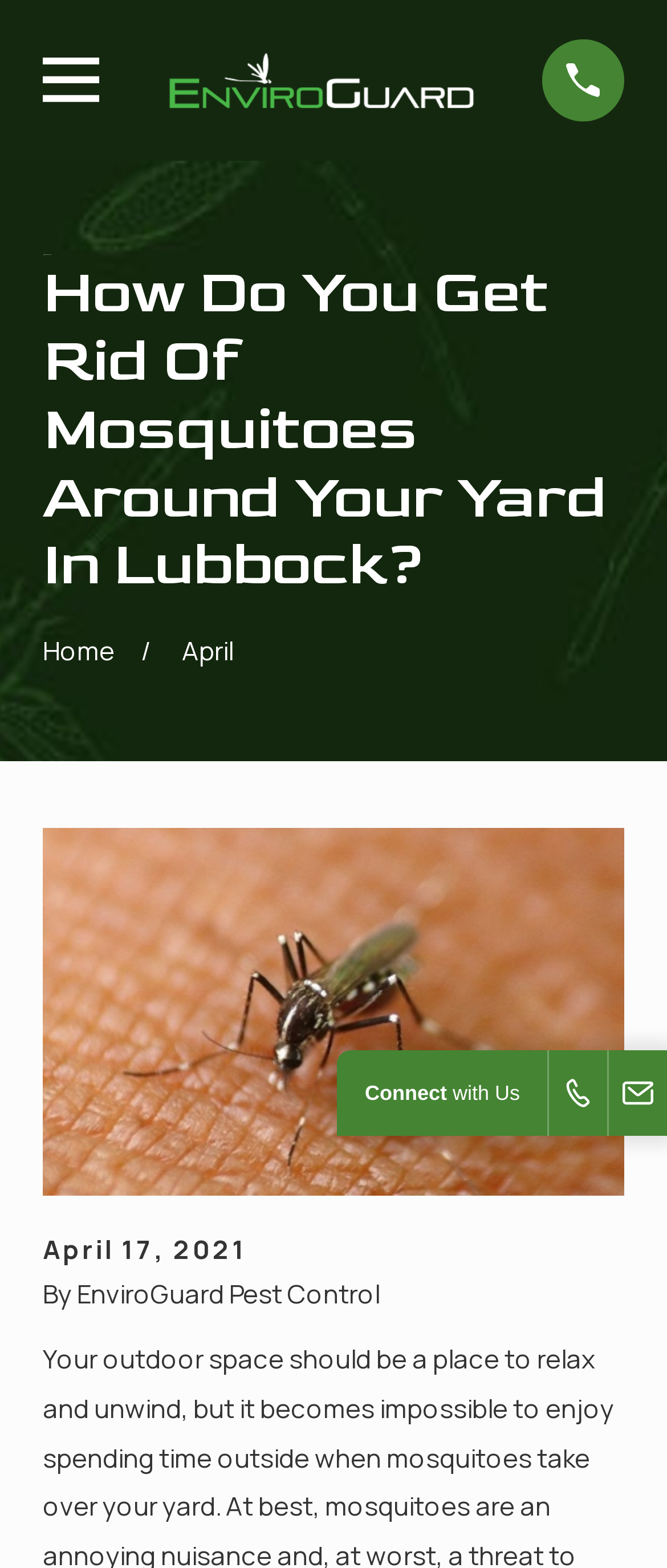Provide the text content of the webpage's main heading.

How Do You Get Rid Of Mosquitoes Around Your Yard In Lubbock?